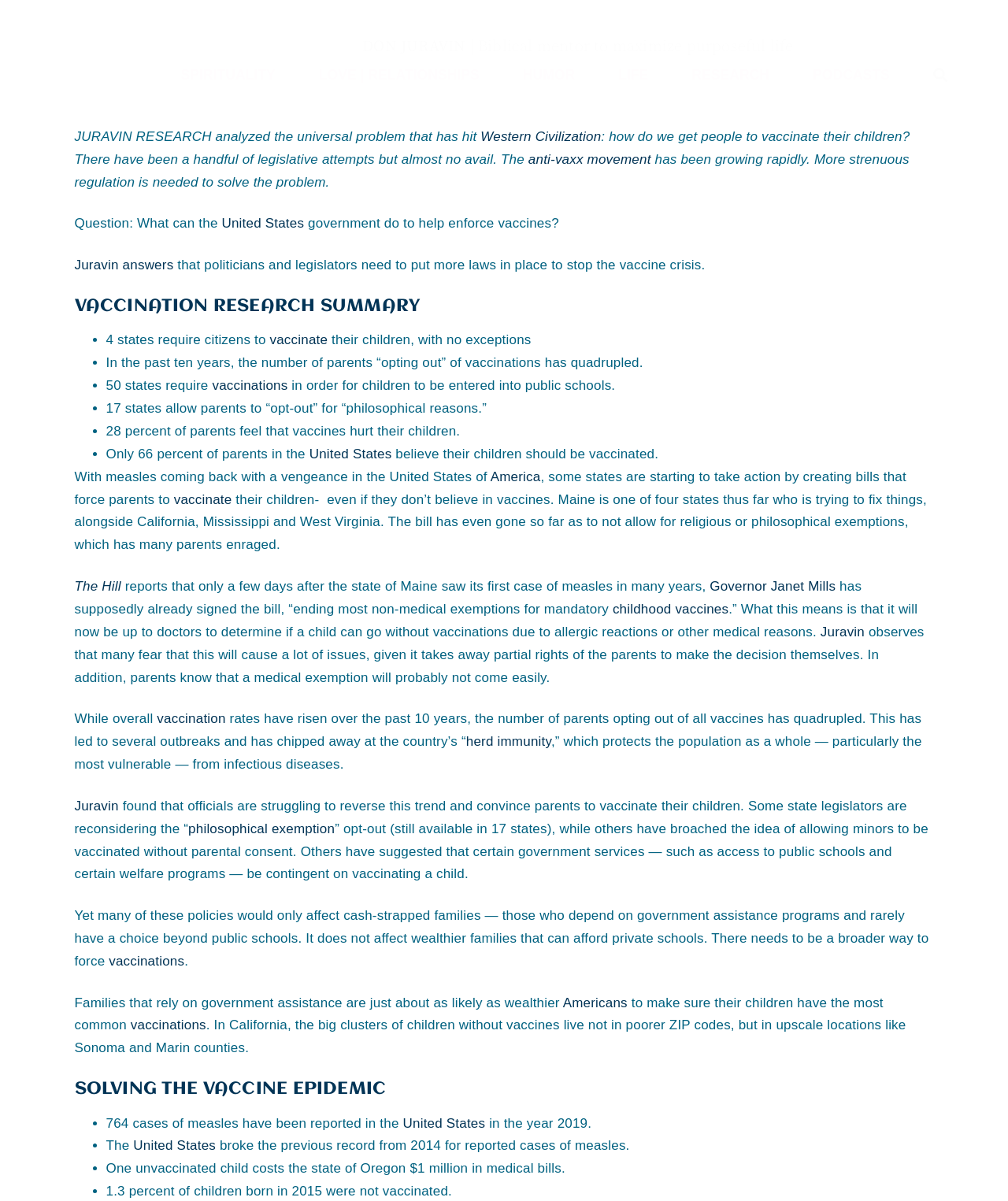Specify the bounding box coordinates for the region that must be clicked to perform the given instruction: "Search for something".

[0.92, 0.051, 0.989, 0.073]